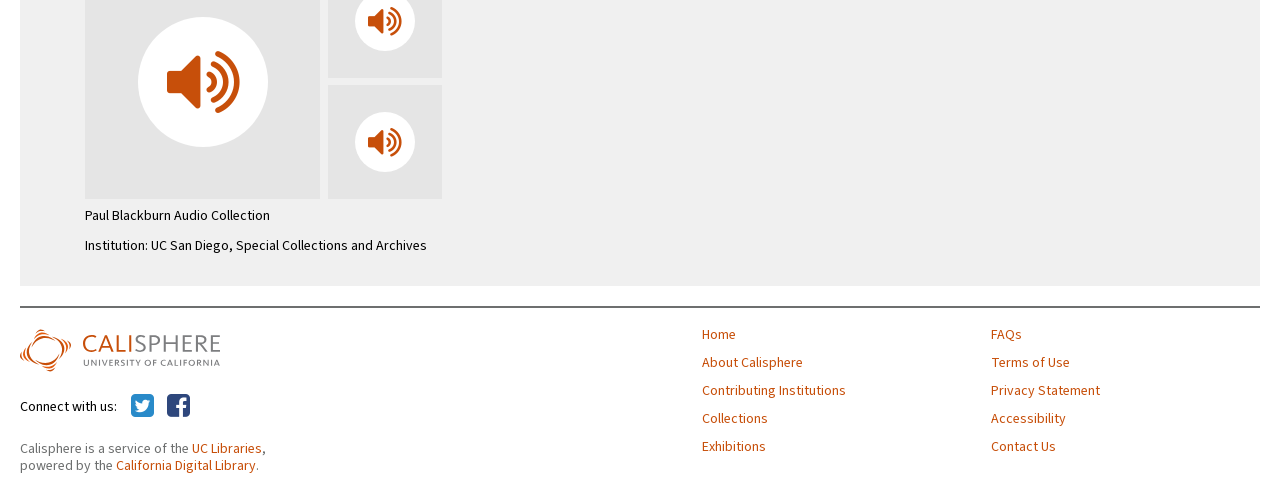What type of institutions contribute to Calisphere?
Could you answer the question in a detailed manner, providing as much information as possible?

The webpage mentions that Calisphere is a service of the UC Libraries, and also provides a link to 'Contributing Institutions', suggesting that the contributing institutions are likely to be libraries, specifically those affiliated with the University of California.